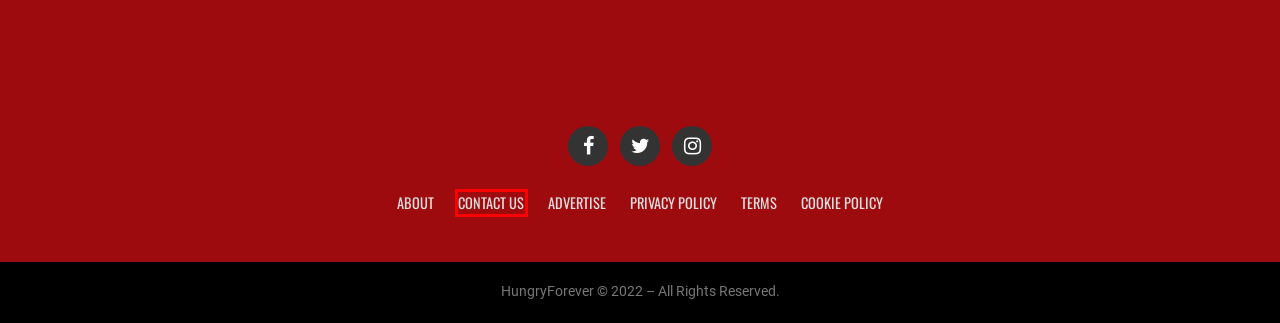View the screenshot of the webpage containing a red bounding box around a UI element. Select the most fitting webpage description for the new page shown after the element in the red bounding box is clicked. Here are the candidates:
A. Drink - HungryForever Food Blog
B. Events - HungryForever Food Blog
C. HungryForever | No.1 Food Blog in Chennai, Bangalore, Delhi and Mumbai
D. News - HungryForever Food Blog
E. Food Blogs - HungryForever Food Blog
F. Restaurants - HungryForever Food Blog
G. Contact Us - HungryForever Food Blog
H. Delhi's Best Food Places | Hungry Forever

G